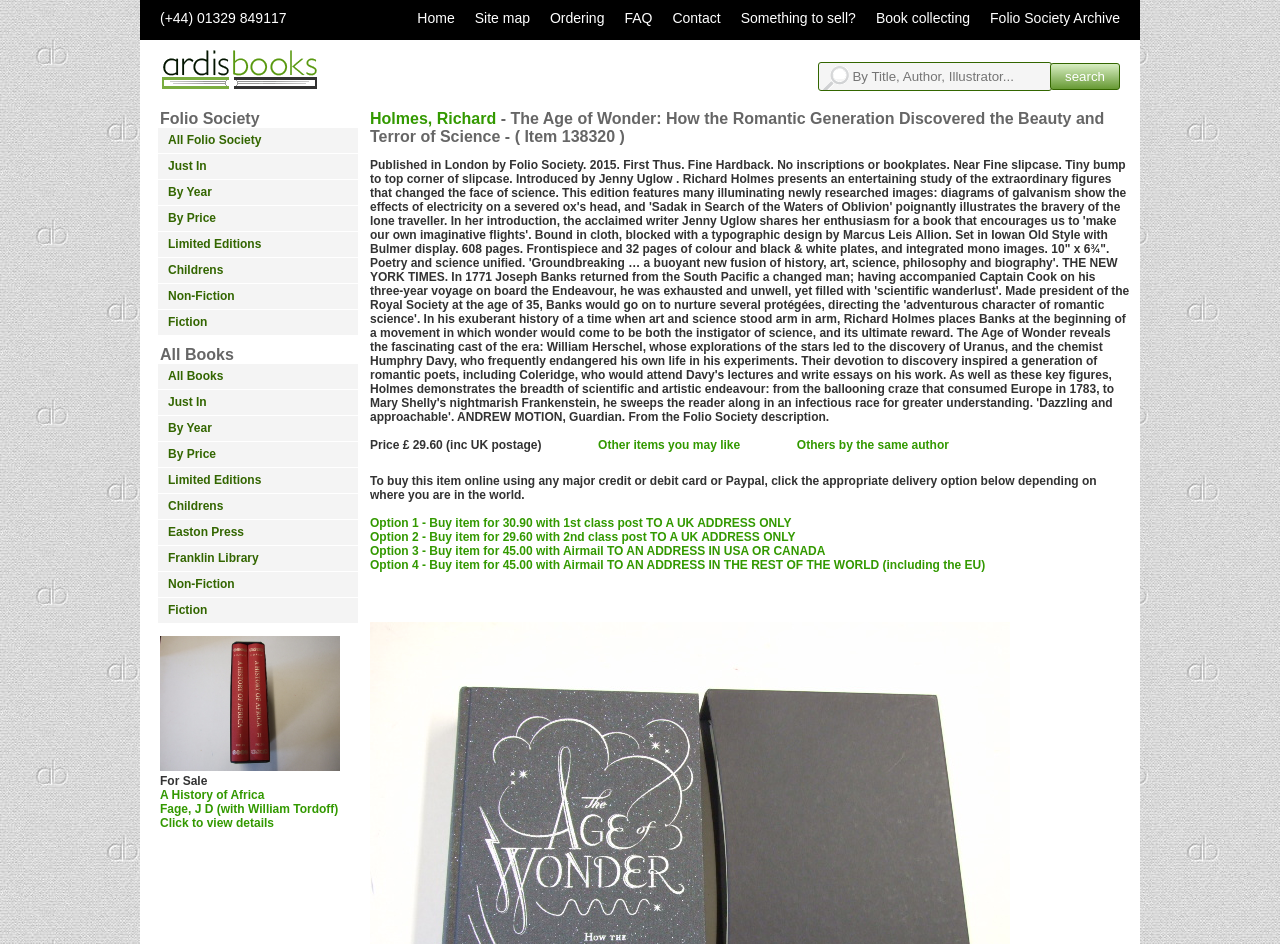Can you provide the bounding box coordinates for the element that should be clicked to implement the instruction: "Search for books"?

[0.639, 0.066, 0.822, 0.096]